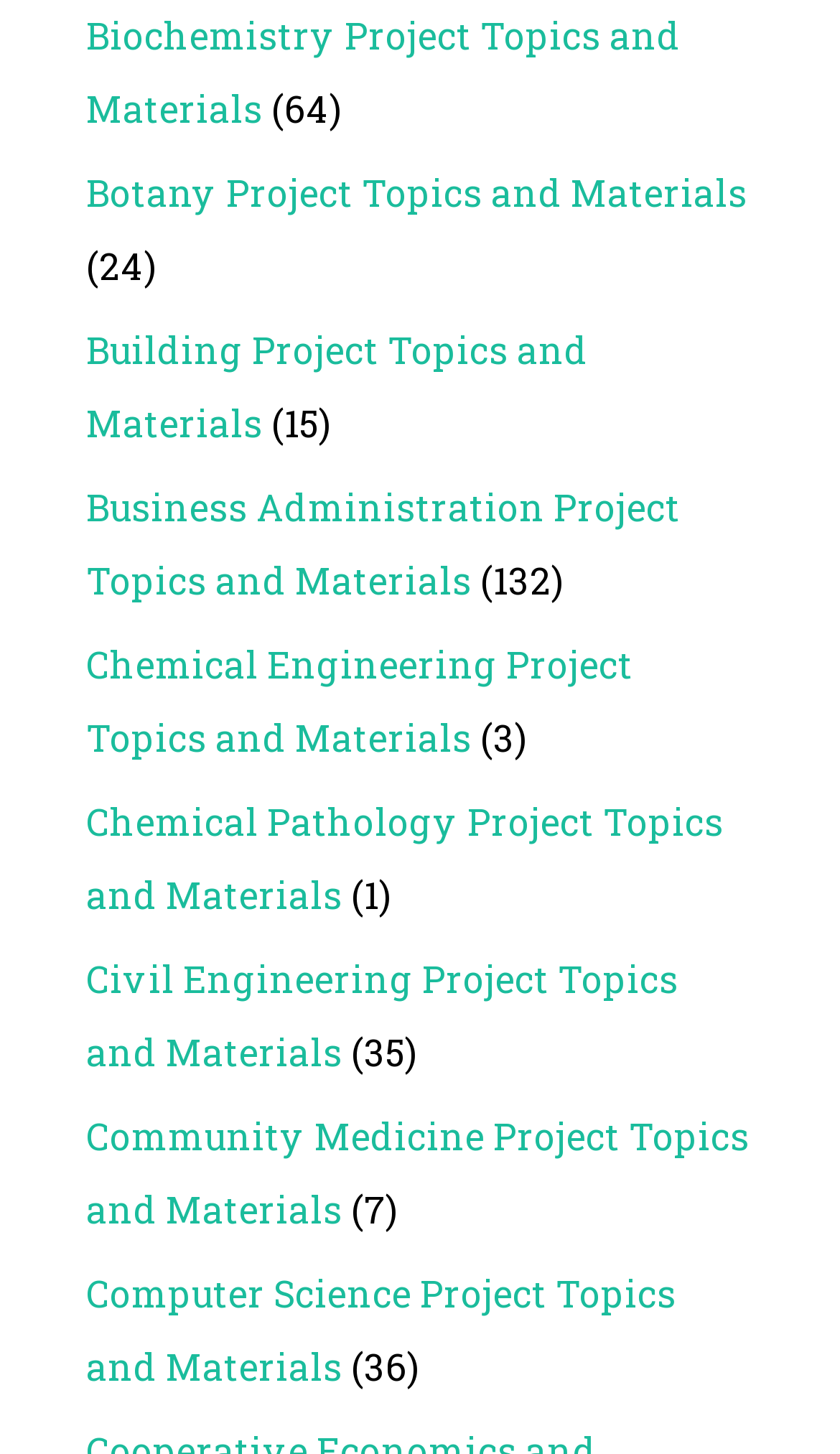Provide the bounding box coordinates of the section that needs to be clicked to accomplish the following instruction: "check Chemical Engineering Project Topics and Materials."

[0.103, 0.44, 0.754, 0.525]